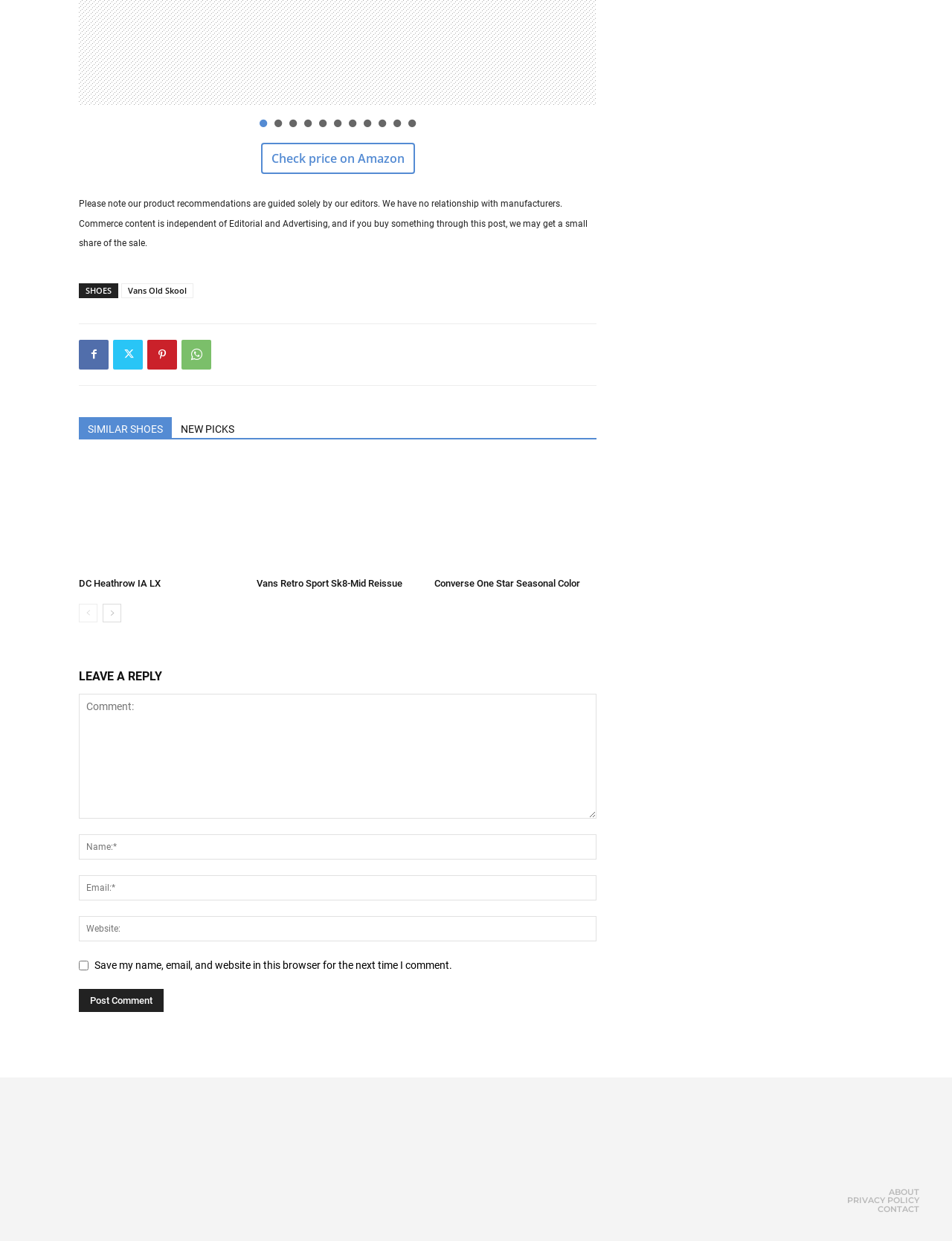How many shoes are listed on this page?
Use the information from the screenshot to give a comprehensive response to the question.

The number of shoes listed on this page can be determined by counting the number of links with shoe names, such as 'DC Heathrow IA LX', 'Vans Retro Sport Sk8-Mid Reissue', and 'Converse One Star Seasonal Color'.